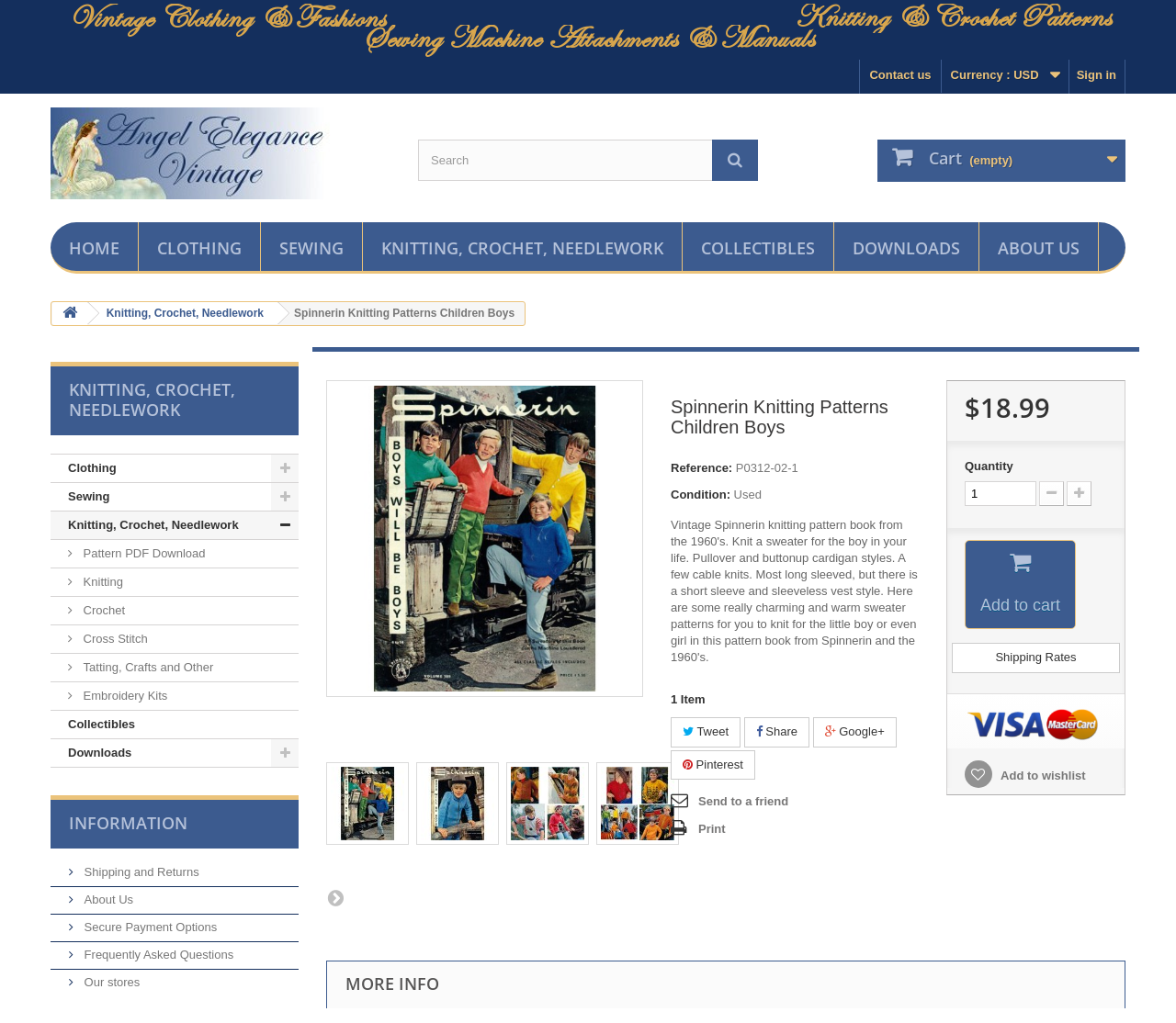Locate the bounding box coordinates of the clickable part needed for the task: "View more info".

[0.277, 0.939, 0.957, 0.986]